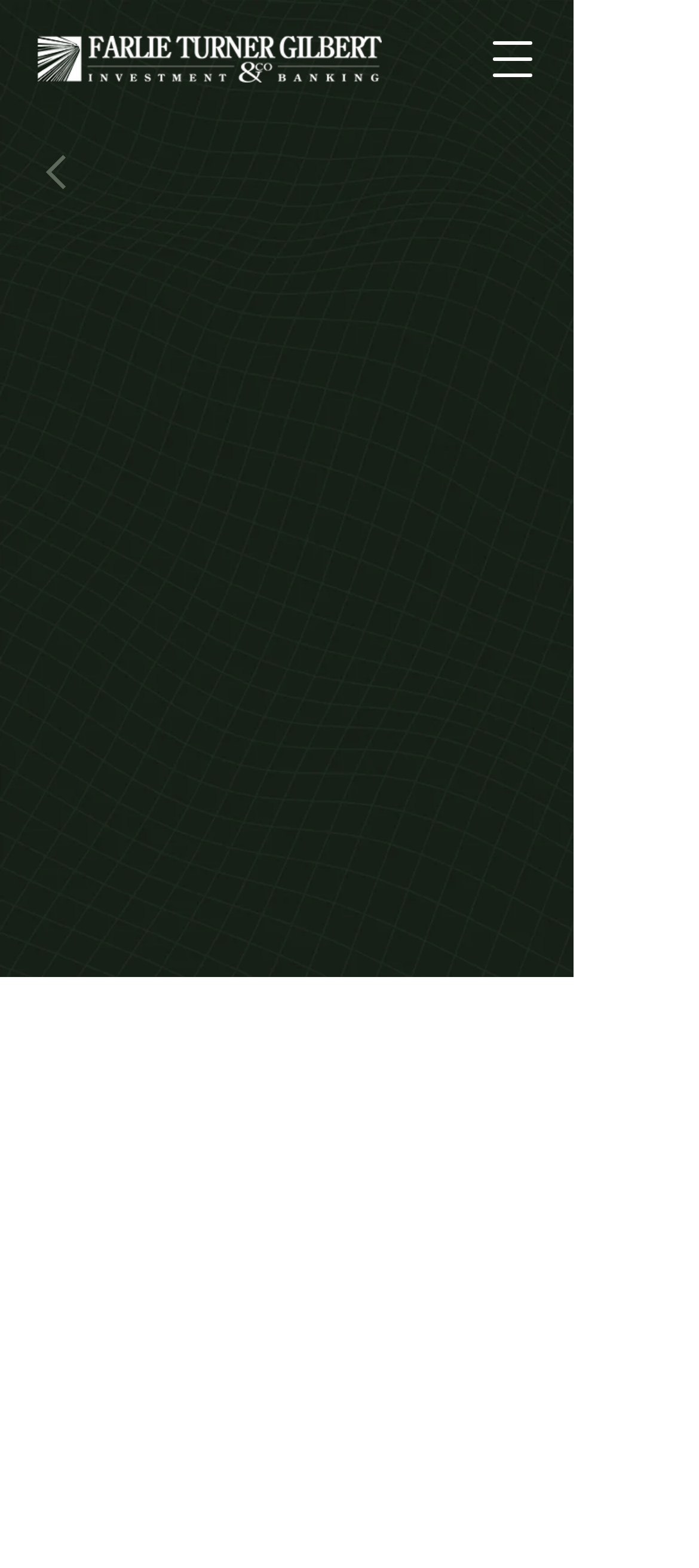What is the name of the shale where EFS expanded its geographic footprint?
We need a detailed and meticulous answer to the question.

I found this answer by reading the text in the StaticText element with the bounding box coordinates [0.051, 0.615, 0.769, 0.897], which mentions that 'EFS expanded its geographic footprint into the Eagle Ford Shale and Permian Basin'.